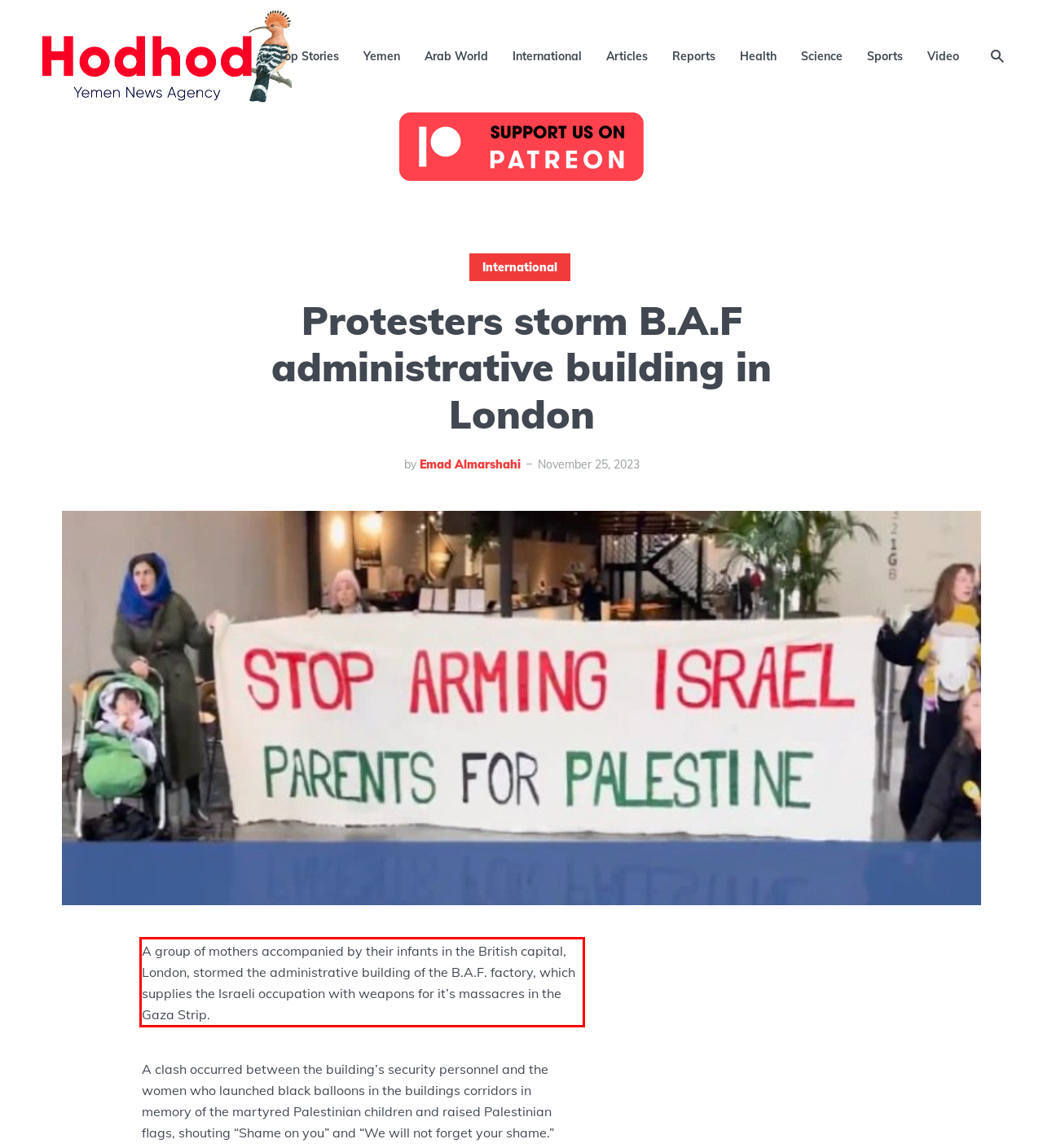Please analyze the screenshot of a webpage and extract the text content within the red bounding box using OCR.

A group of mothers accompanied by their infants in the British capital, London, stormed the administrative building of the B.A.F. factory, which supplies the Israeli occupation with weapons for it’s massacres in the Gaza Strip.